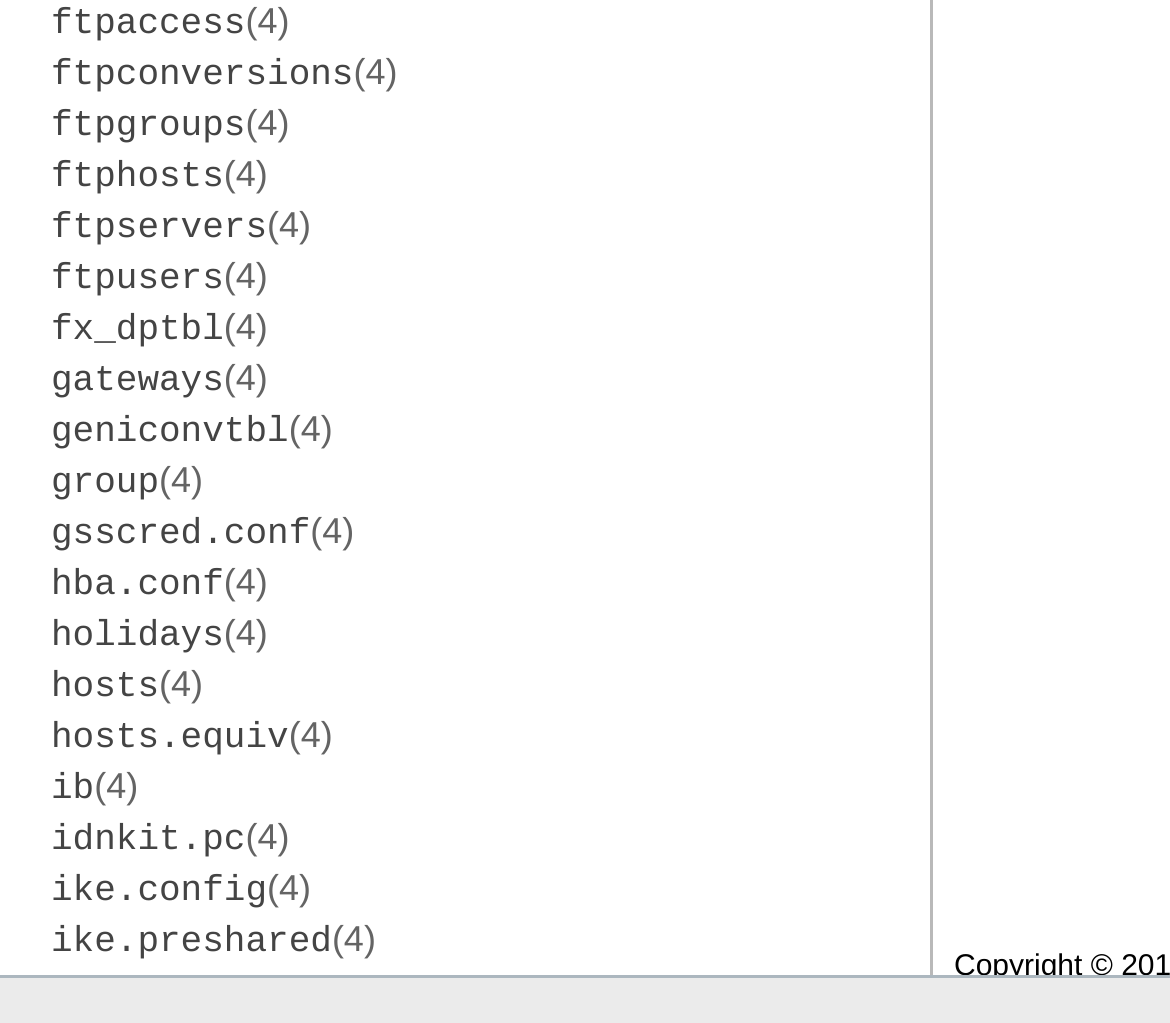Answer with a single word or phrase: 
What is the last link on the webpage?

inetd.conf(4)